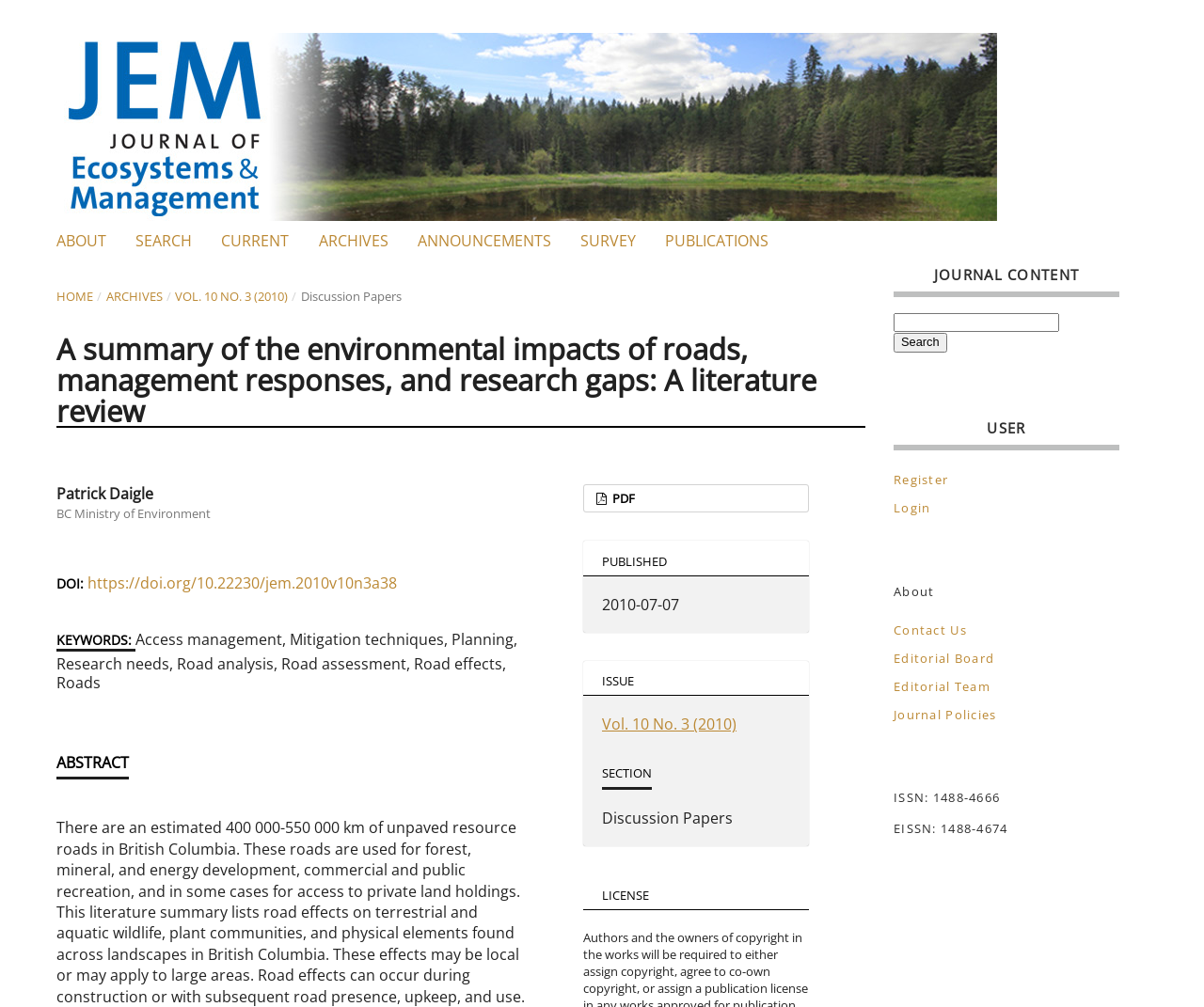Please identify the bounding box coordinates of the area I need to click to accomplish the following instruction: "Register for an account".

[0.742, 0.466, 0.788, 0.485]